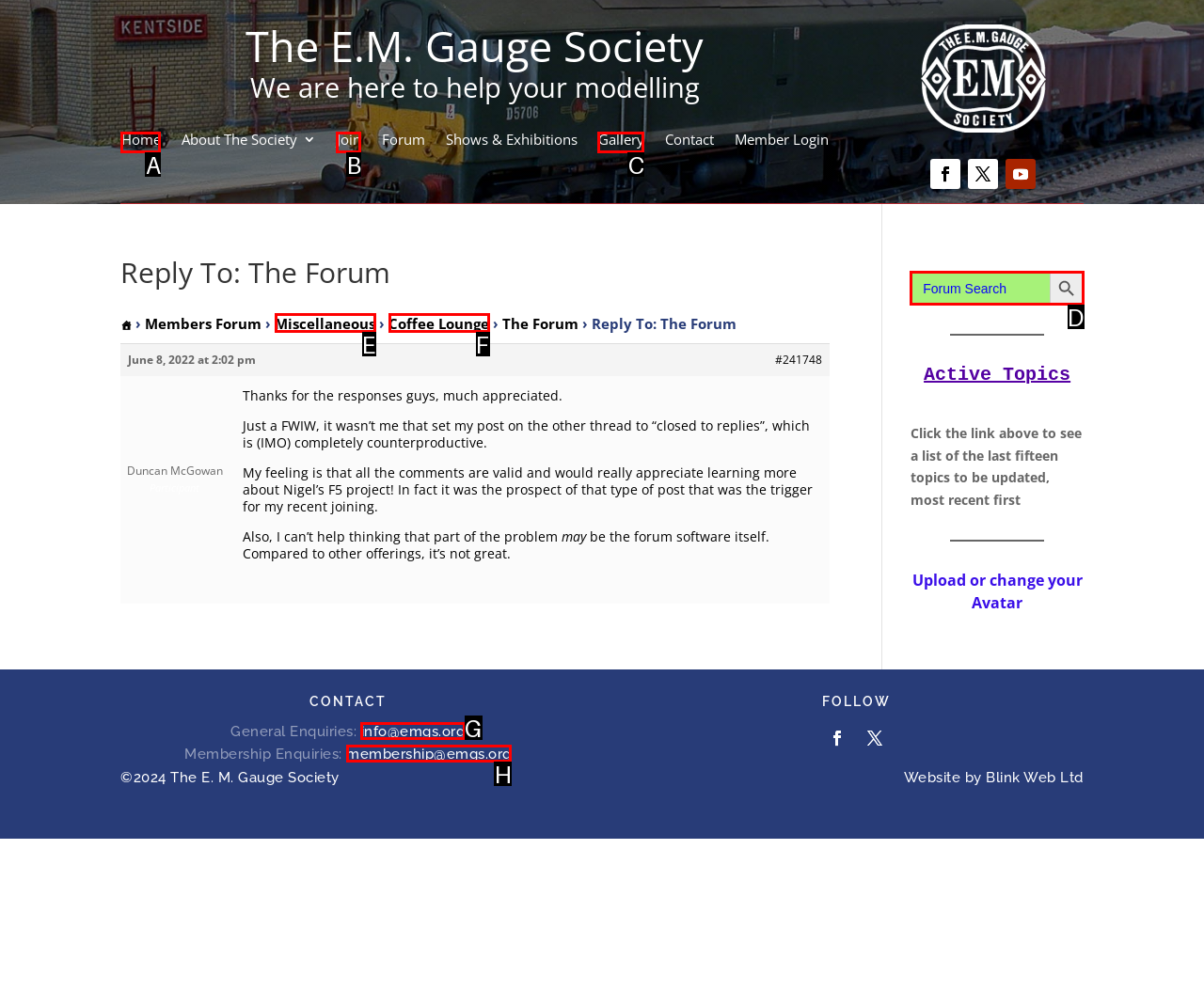Pick the HTML element that should be clicked to execute the task: Search for something
Respond with the letter corresponding to the correct choice.

D